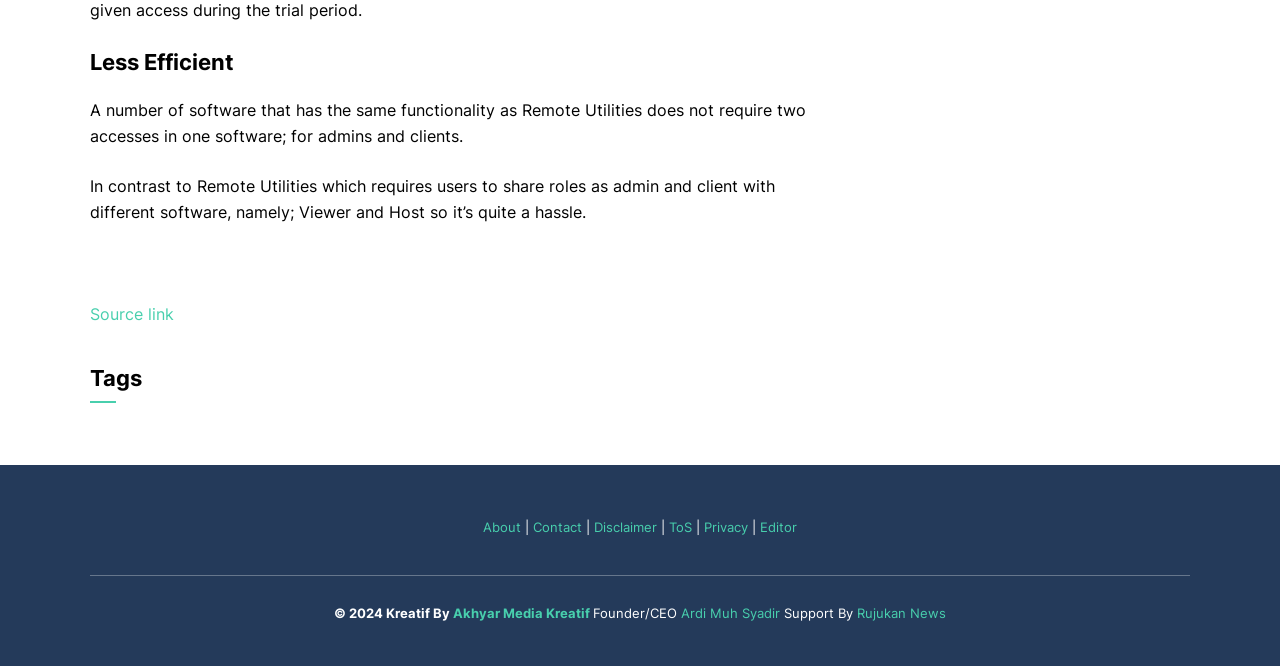Can you identify the bounding box coordinates of the clickable region needed to carry out this instruction: 'Check 'Privacy''? The coordinates should be four float numbers within the range of 0 to 1, stated as [left, top, right, bottom].

[0.55, 0.779, 0.584, 0.803]